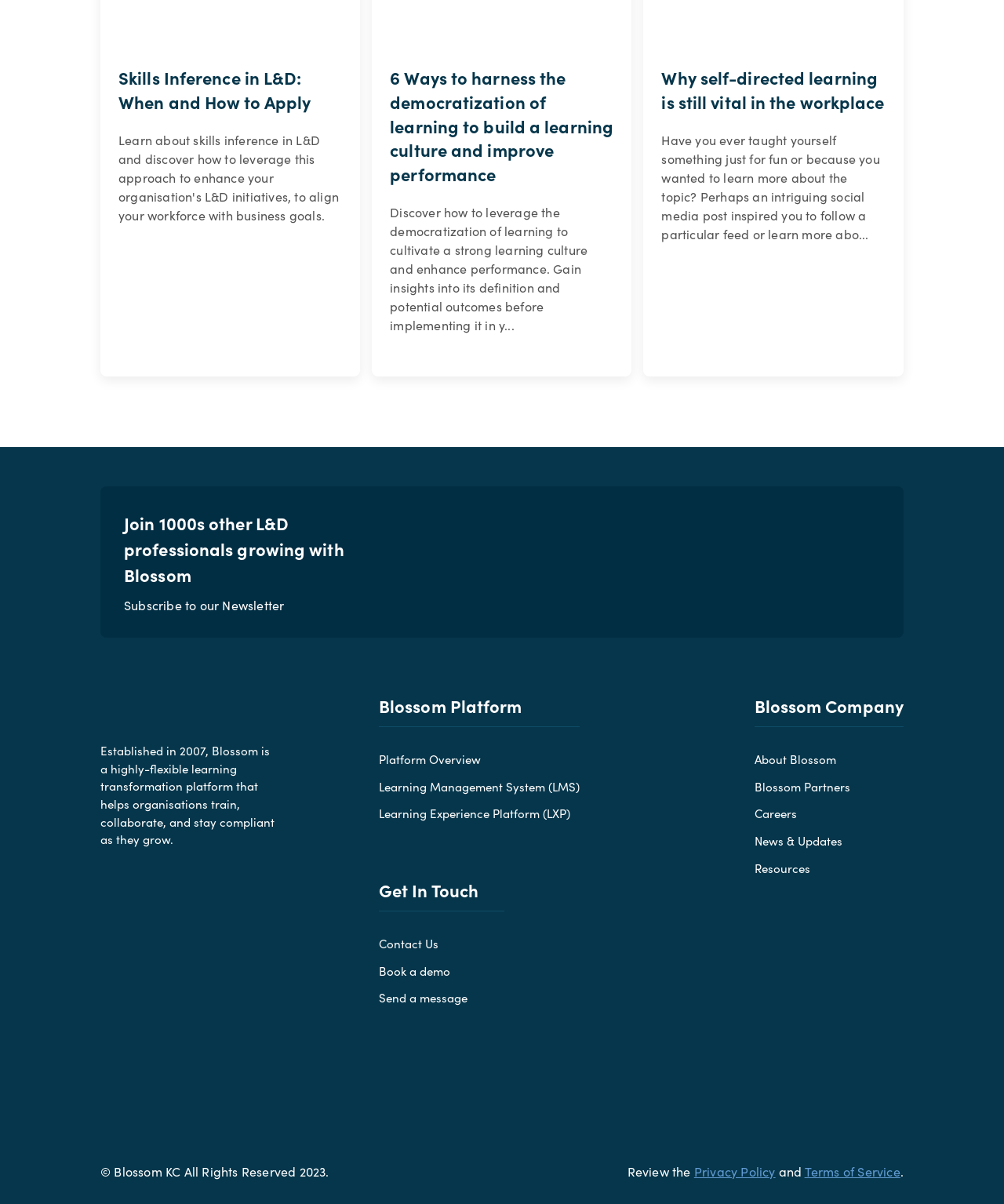Please provide a one-word or short phrase answer to the question:
How many certificates are displayed on the webpage?

2